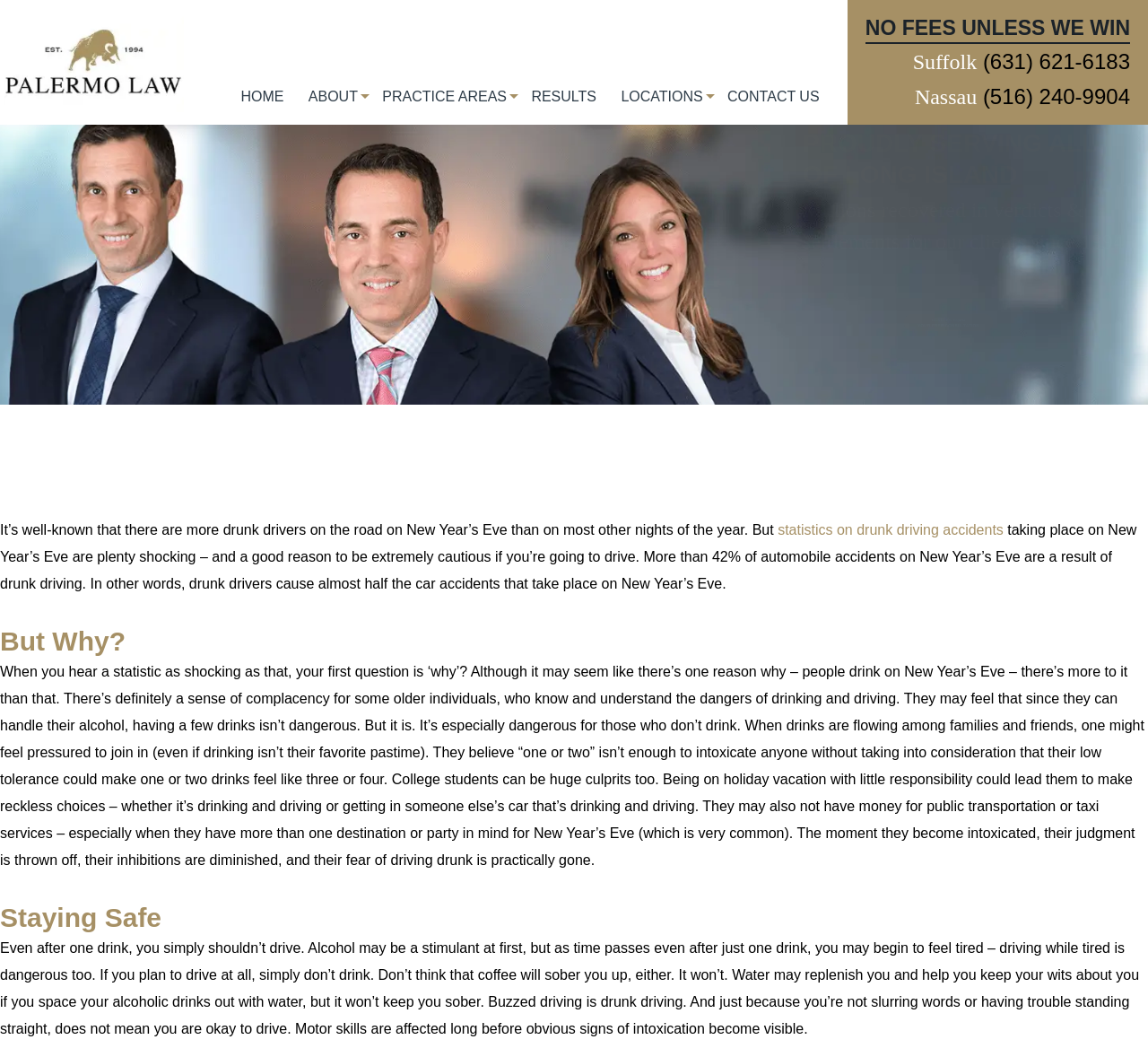Specify the bounding box coordinates of the element's area that should be clicked to execute the given instruction: "Click the logo". The coordinates should be four float numbers between 0 and 1, i.e., [left, top, right, bottom].

[0.004, 0.106, 0.16, 0.121]